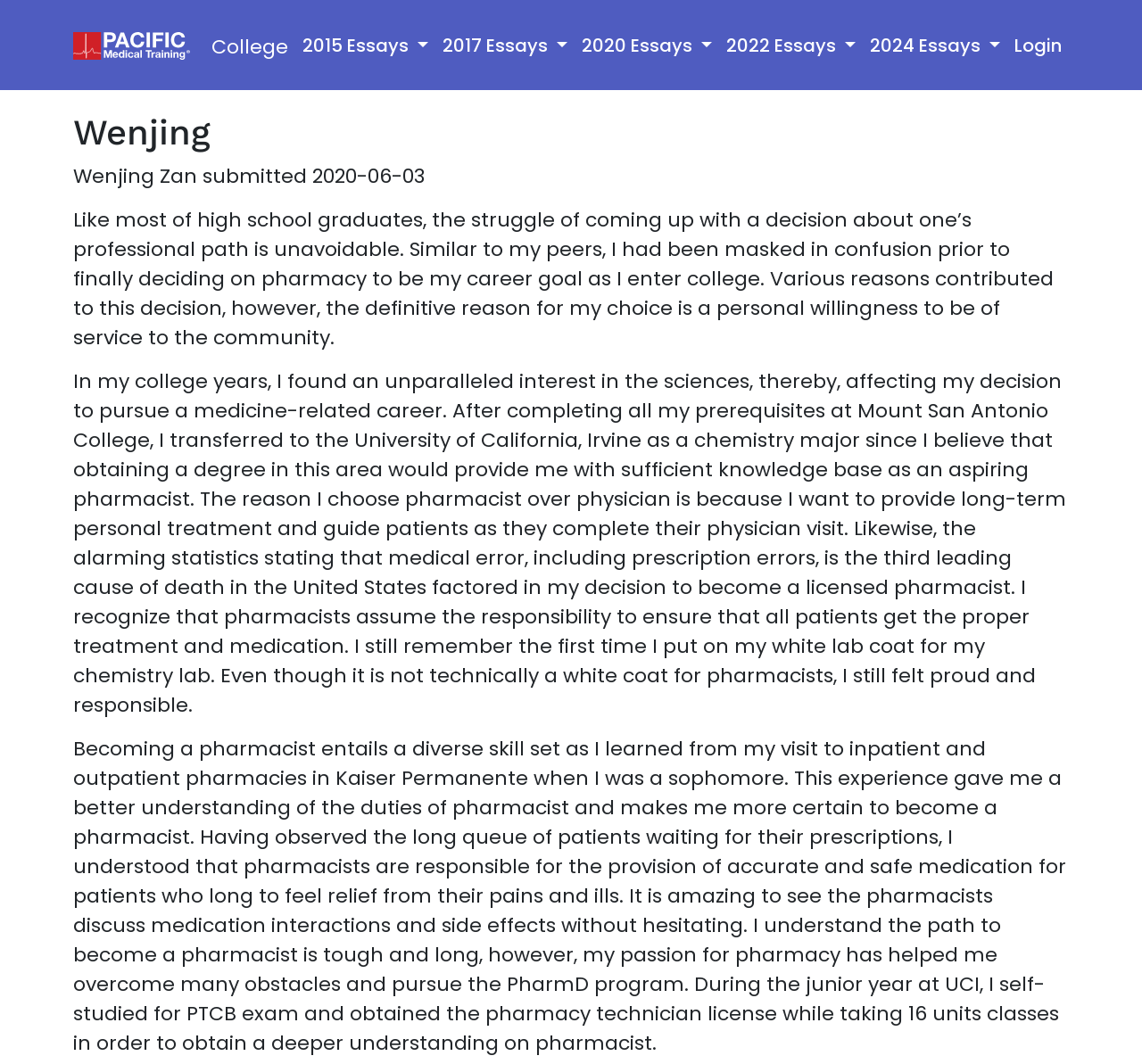Please identify the bounding box coordinates of the element's region that should be clicked to execute the following instruction: "Click the Login link". The bounding box coordinates must be four float numbers between 0 and 1, i.e., [left, top, right, bottom].

[0.882, 0.023, 0.936, 0.062]